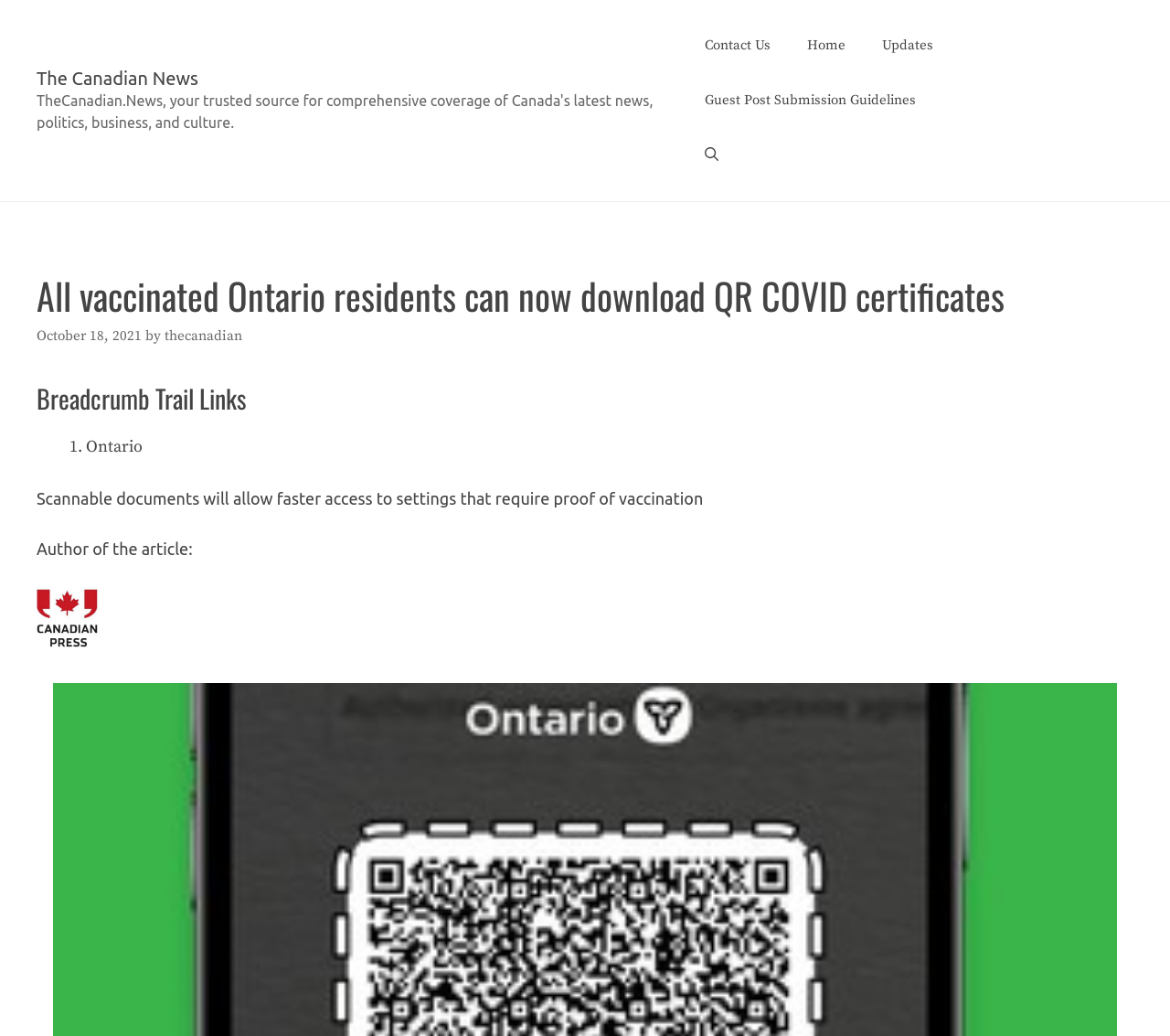Use a single word or phrase to respond to the question:
What is the date of the article?

October 18, 2021